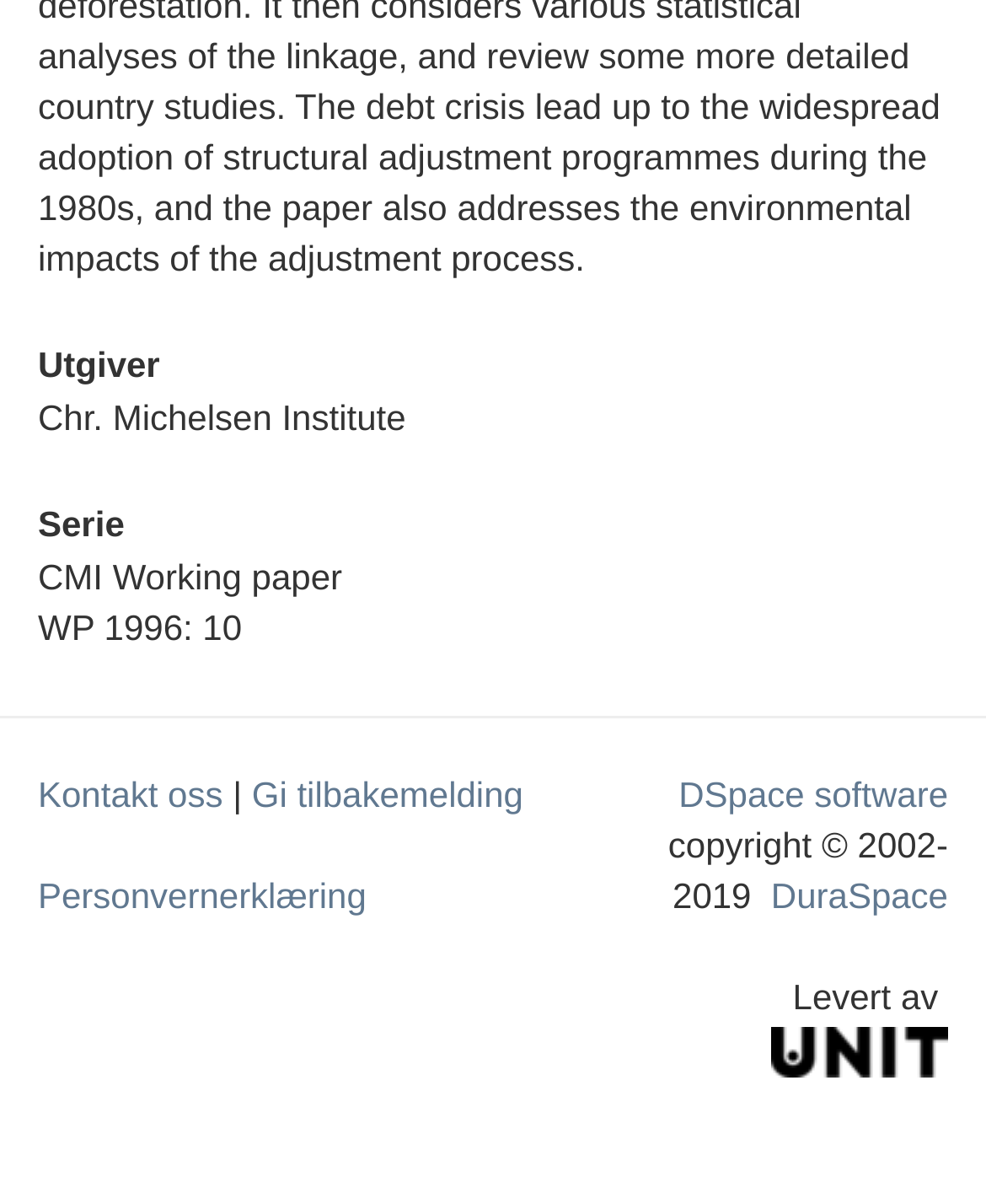What is the name of the software used by the website?
Refer to the screenshot and answer in one word or phrase.

DSpace software